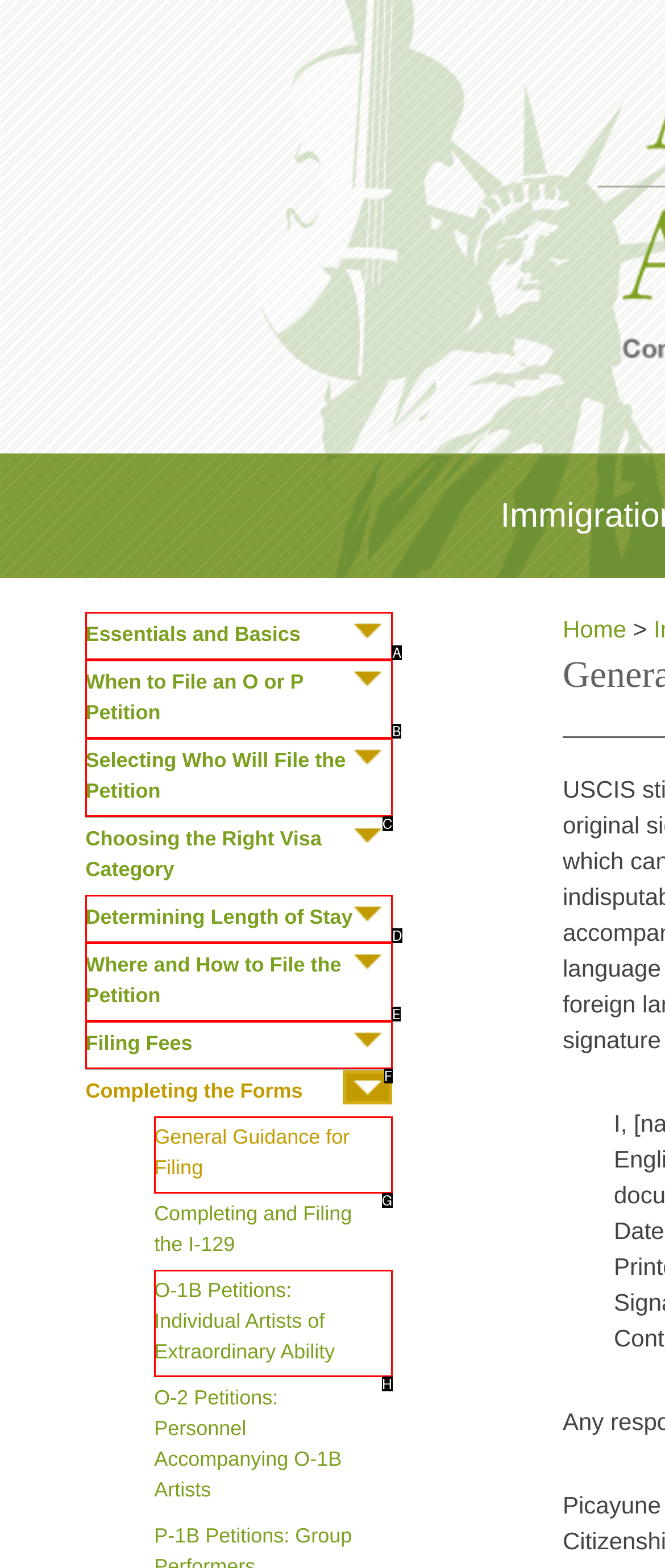Determine which UI element I need to click to achieve the following task: Click on About Provide your answer as the letter of the selected option.

None